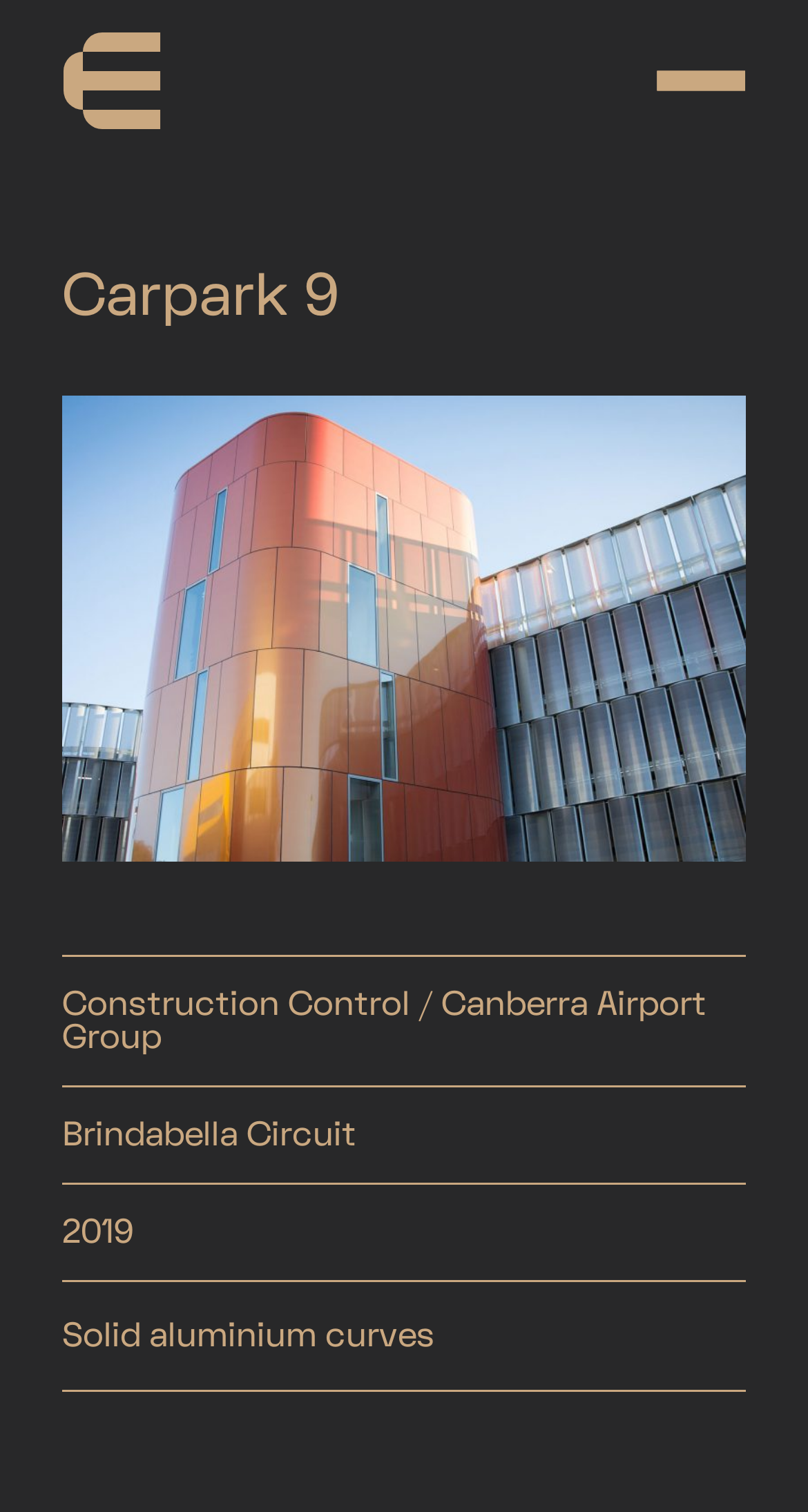Produce an elaborate caption capturing the essence of the webpage.

The webpage is about Carpark 9, with a prominent heading at the top center of the page. Below the heading, there is a section with four lines of text, which provide details about the carpark, including the construction control company, location, year, and a brief description of the carpark's design feature.

At the top left corner, there is a link with an accompanying image, which may be a logo or a navigation button. On the opposite side, at the top right corner, there is another link with an image, which appears to be a toggle button for the site menu.

There are no other interactive elements or images on the page besides these two links with images. The overall content is concise and focused on providing essential information about Carpark 9.